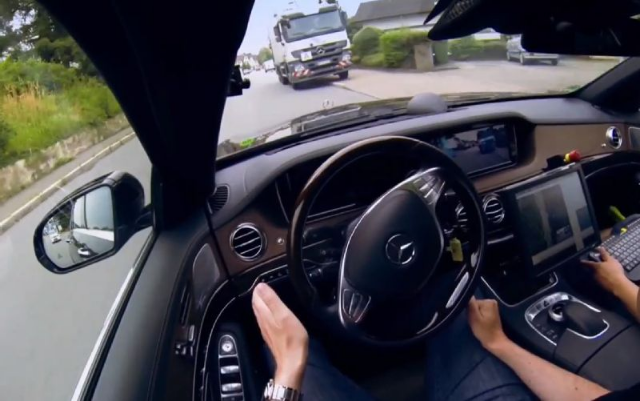Offer a detailed account of the various components present in the image.

The image captures an interior view of a Mercedes-Benz vehicle, showcasing a driver's perspective as they navigate a street. The driver’s hands are visible on the steering wheel, demonstrating an interaction with the car's controls. The dashboard features a digital display that hints at advanced technological functionalities such as navigation or vehicle diagnostics. In the background, a truck approaches from the opposite lane, emphasizing the real-life context of driving. Lush greenery lines the road, creating a serene atmosphere. This scene reflects the increasing integration of innovative automation in automotive technology, aligning with contemporary discussions around self-driving vehicles and enhanced safety features.